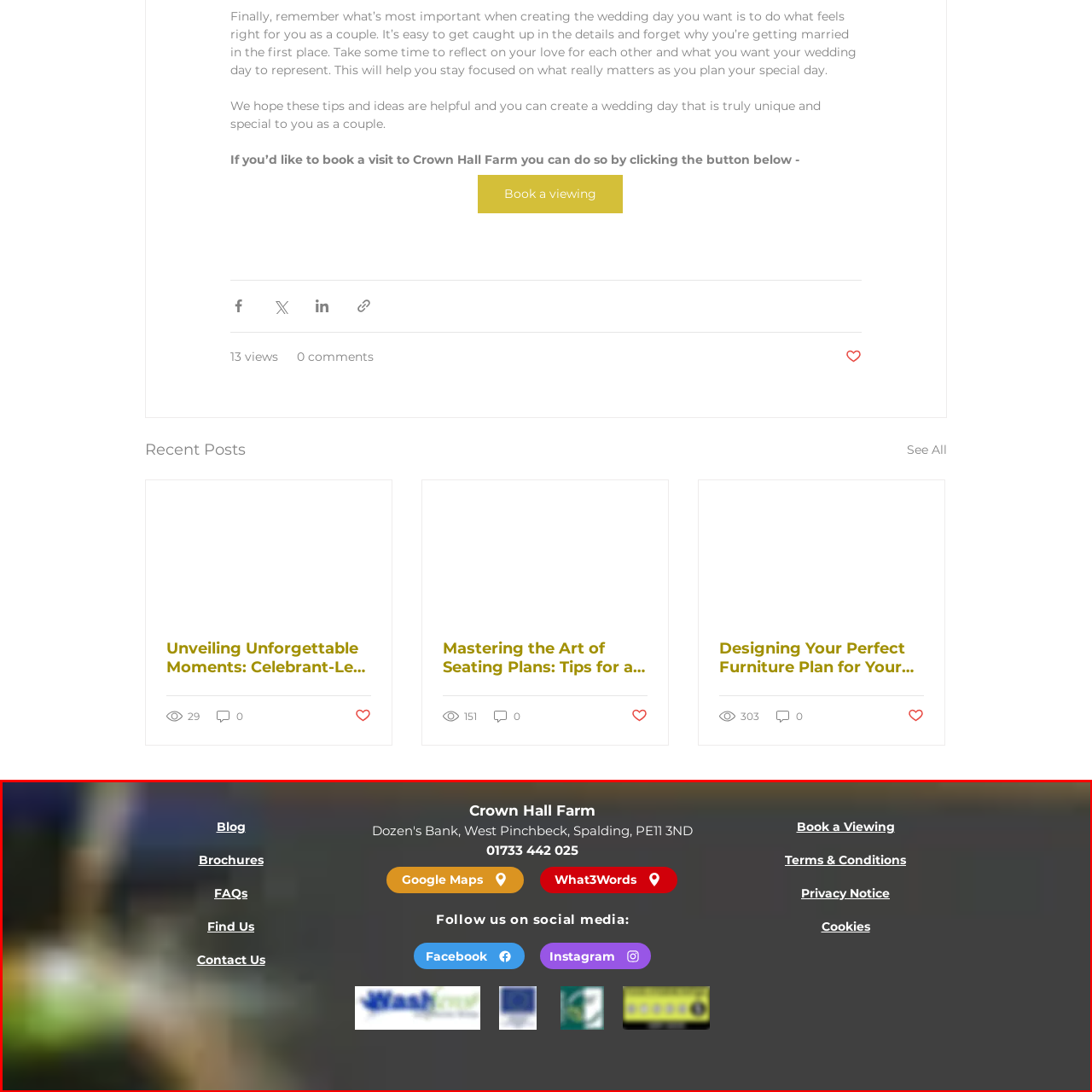What social media platforms are available for followers to connect with? Analyze the image within the red bounding box and give a one-word or short-phrase response.

Facebook and Instagram